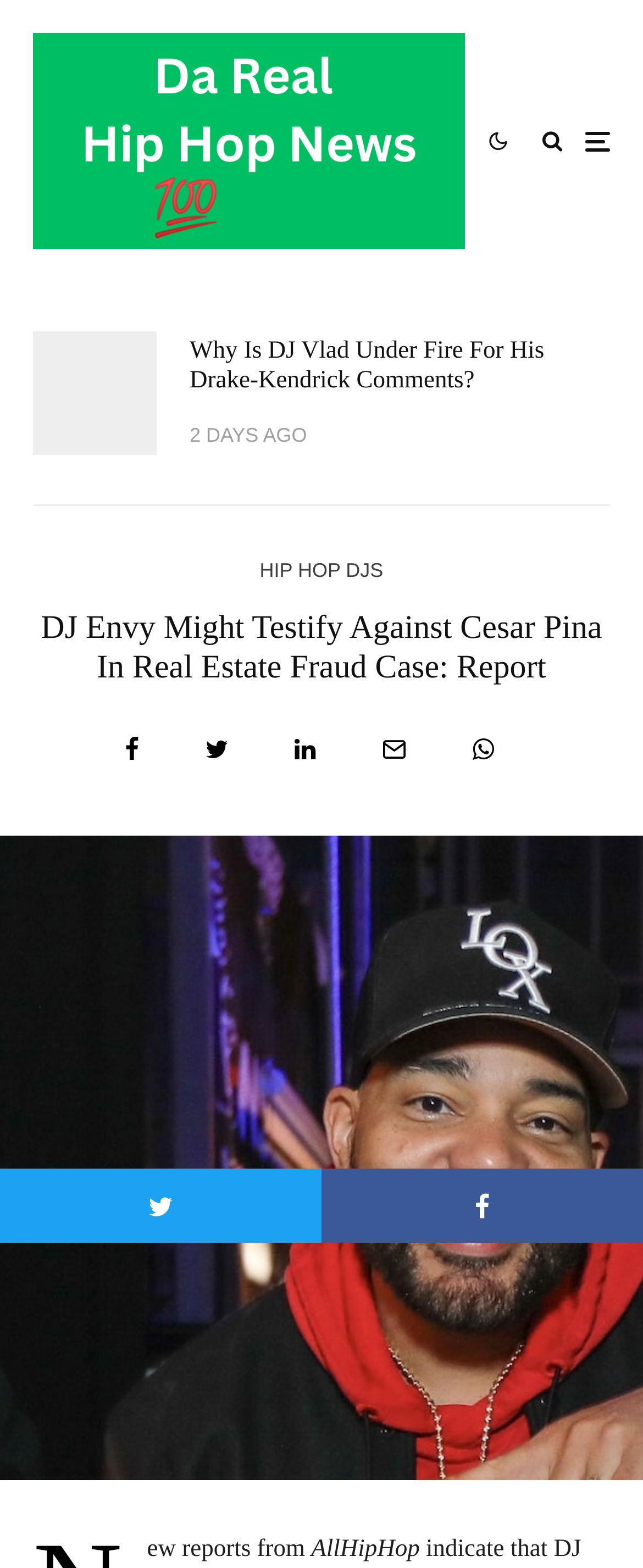What is the name of the website?
Use the information from the screenshot to give a comprehensive response to the question.

I found the name of the website by looking at the root element which is the title of the webpage, indicating that the website is called 'DA REAL HIP HOP NEWS'.